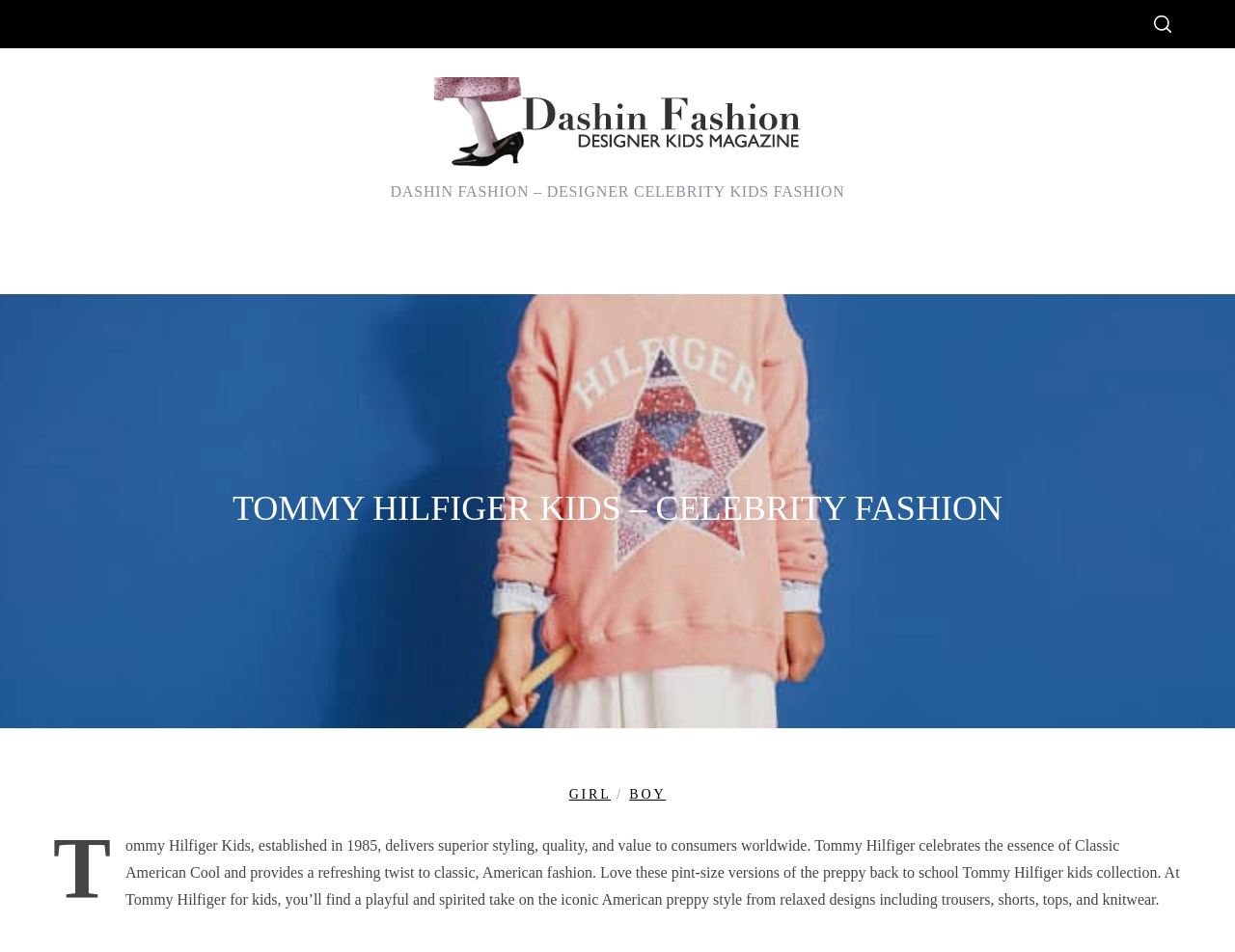Show the bounding box coordinates of the region that should be clicked to follow the instruction: "Search for something."

[0.134, 0.545, 0.866, 0.64]